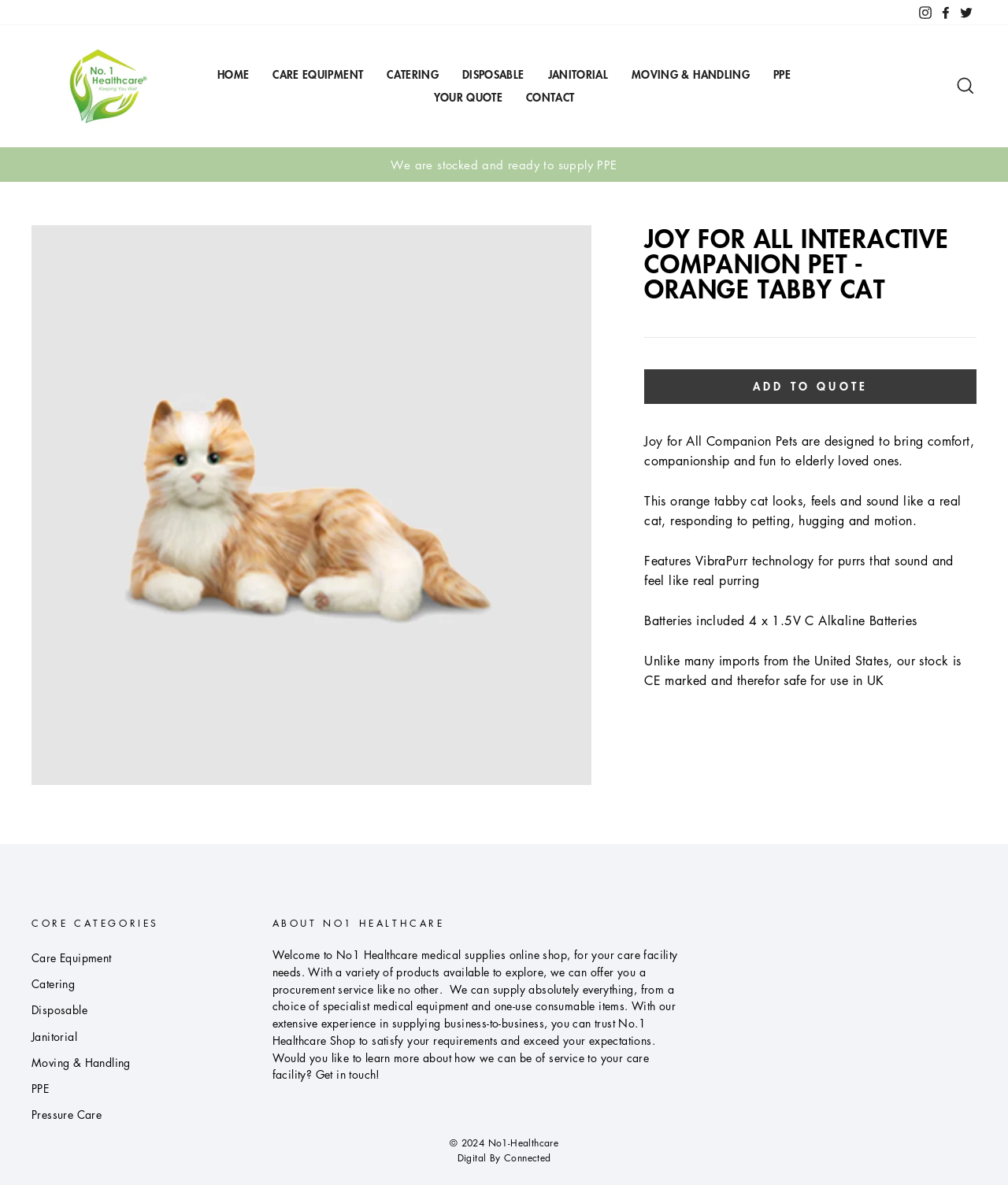What is the purpose of the Joy for All Companion Pet?
Refer to the screenshot and deliver a thorough answer to the question presented.

I found the answer by reading the product description, which states that the Joy for All Companion Pet is designed to bring comfort, companionship, and fun to elderly loved ones.